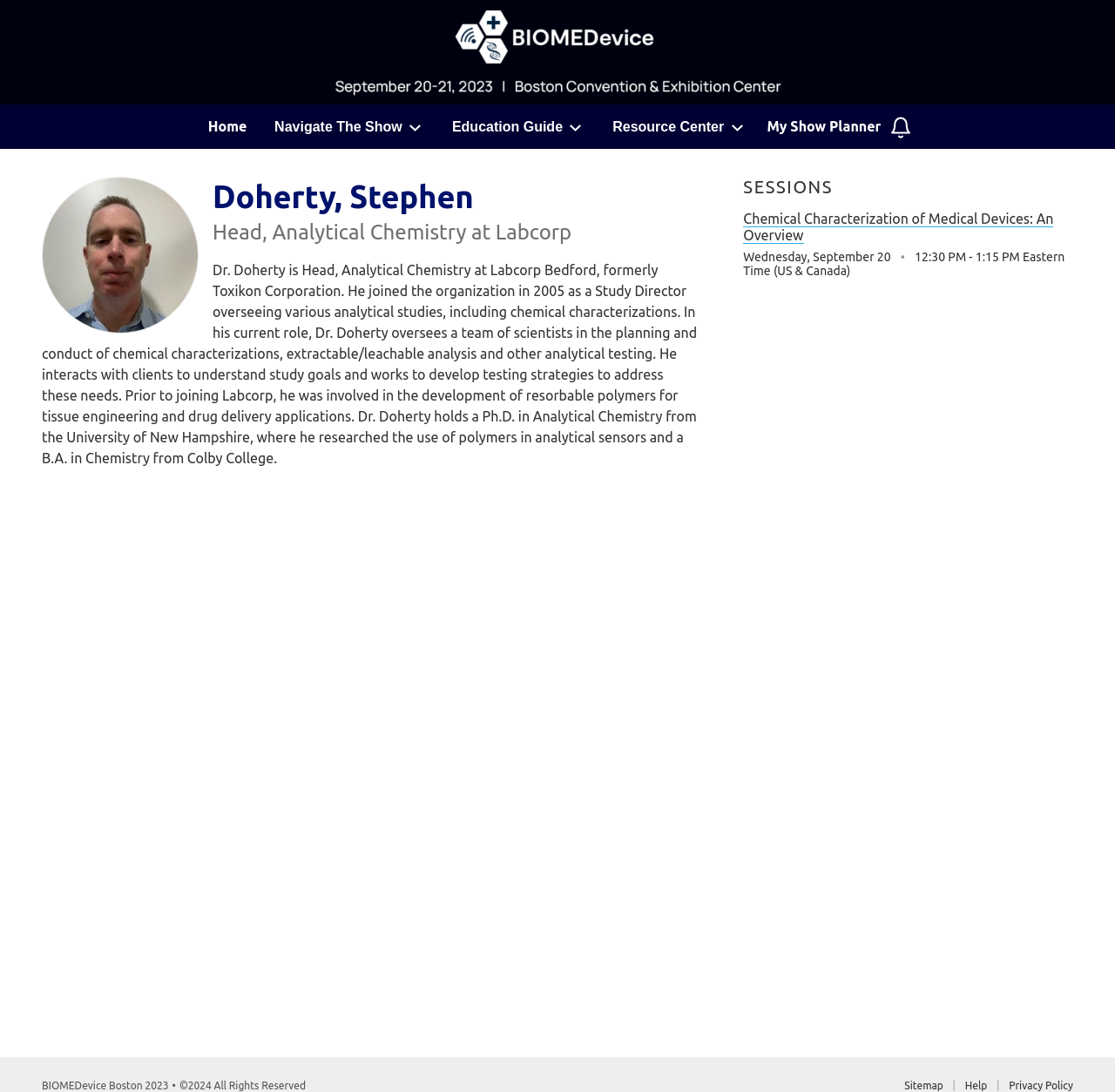What is the date of the session?
Please provide a single word or phrase as the answer based on the screenshot.

Wednesday, September 20